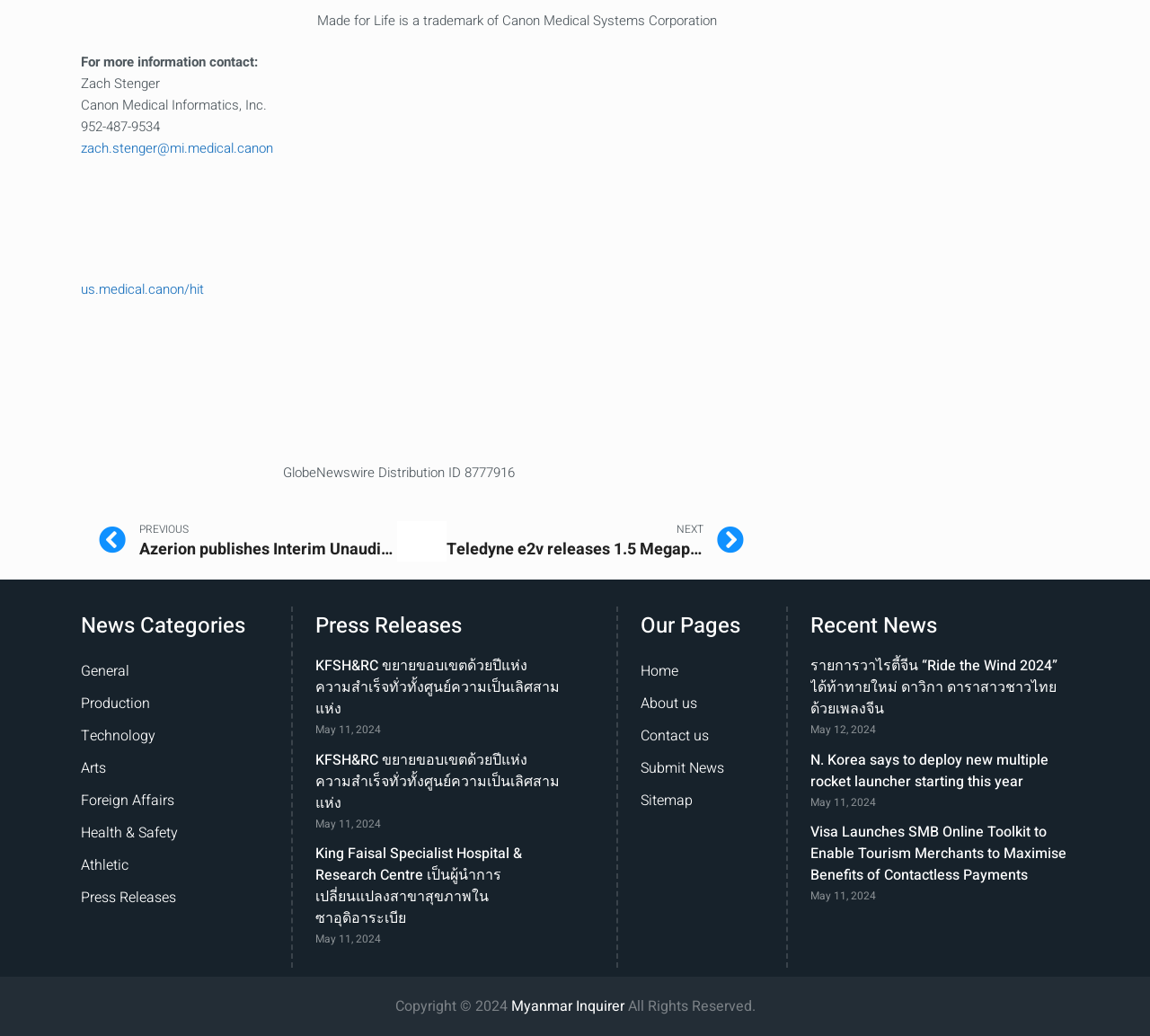Please find the bounding box coordinates of the section that needs to be clicked to achieve this instruction: "Click on the 'My Shop' link".

None